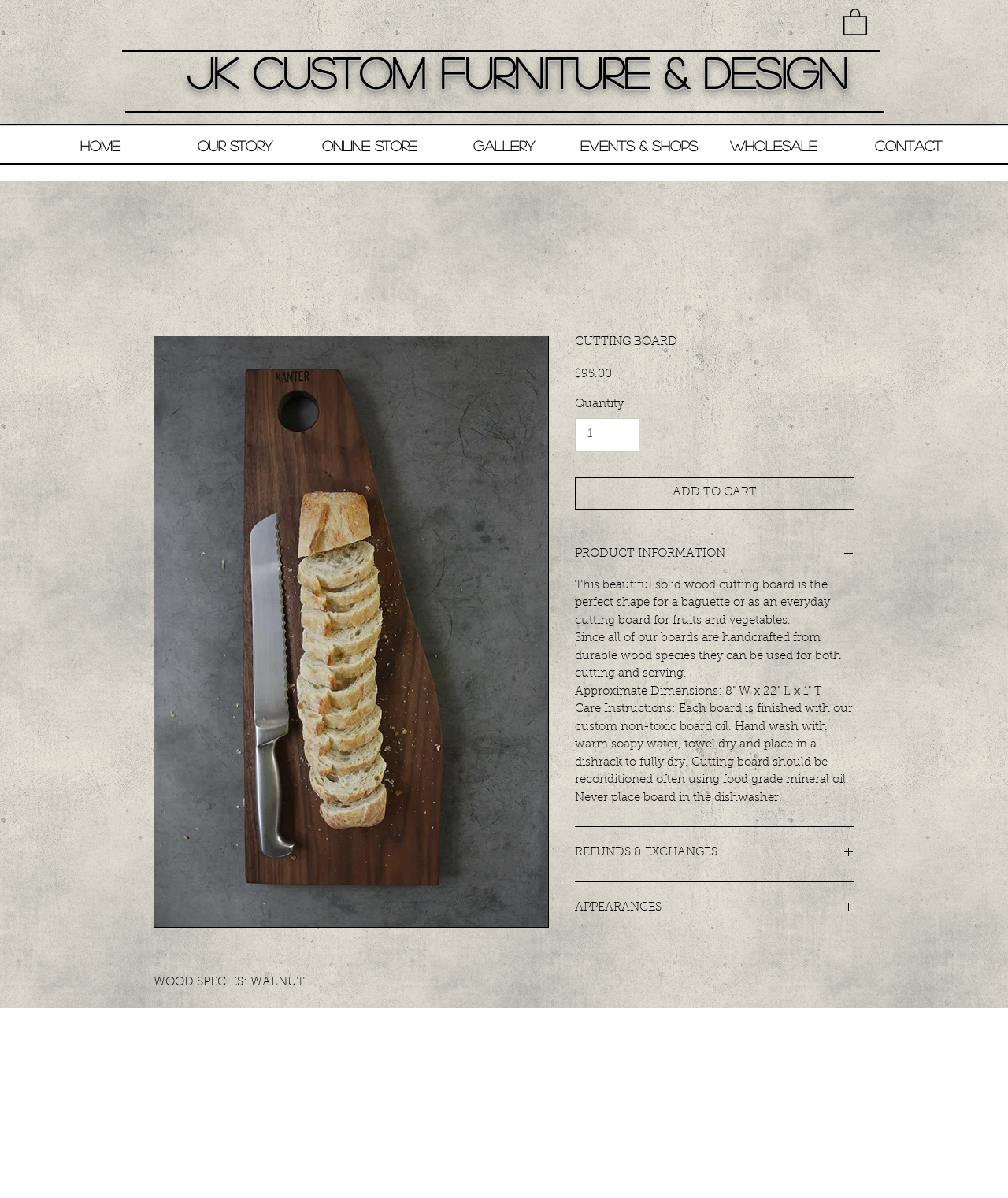Identify the coordinates of the bounding box for the element that must be clicked to accomplish the instruction: "View product information".

[0.57, 0.457, 0.848, 0.471]